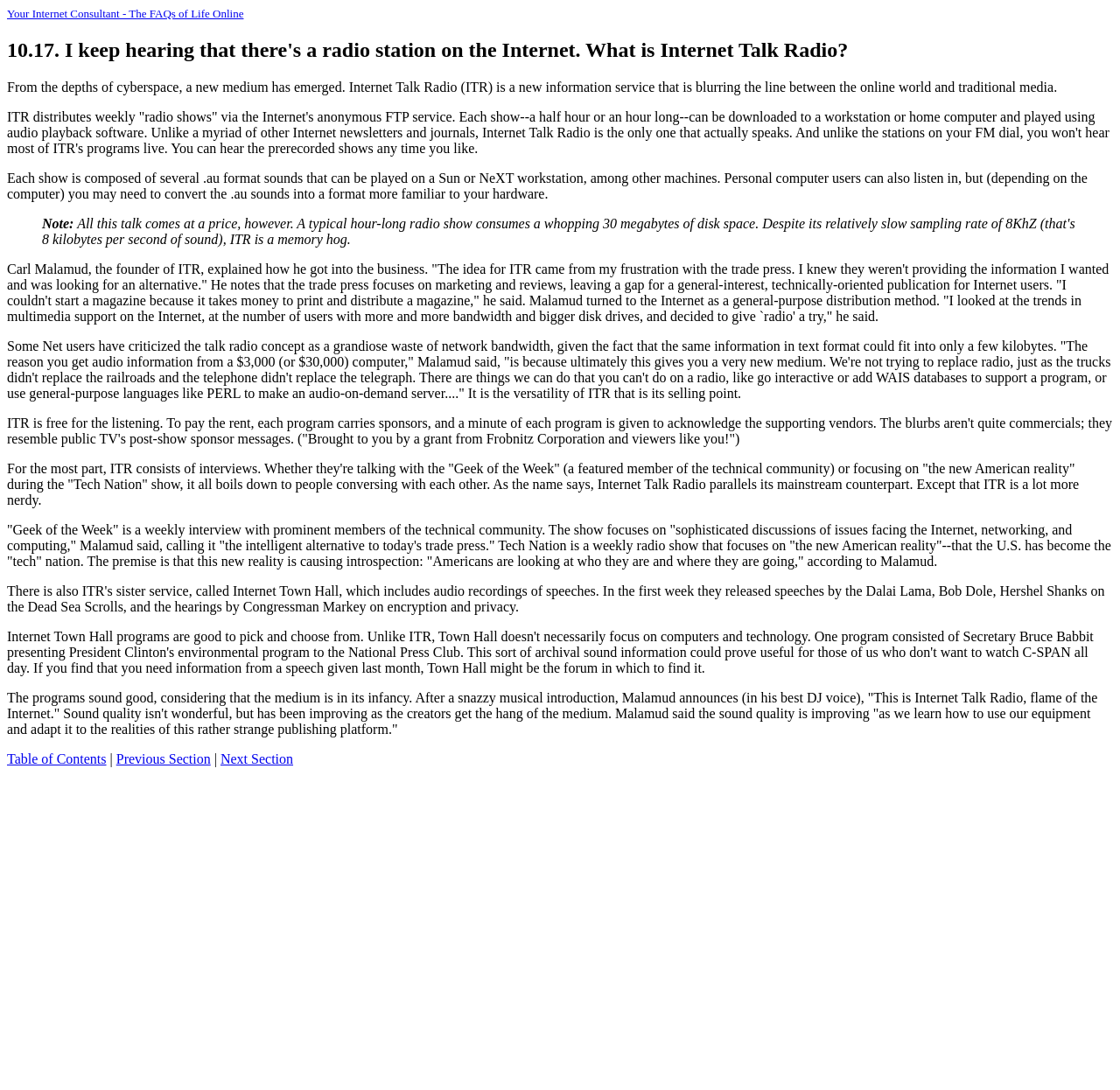What is the sound quality of Internet Talk Radio like?
Please elaborate on the answer to the question with detailed information.

According to the webpage, the sound quality of Internet Talk Radio is improving as the creators get the hang of the medium. Although it's not wonderful, it's getting better as they learn how to use their equipment and adapt it to the realities of this rather strange publishing platform.